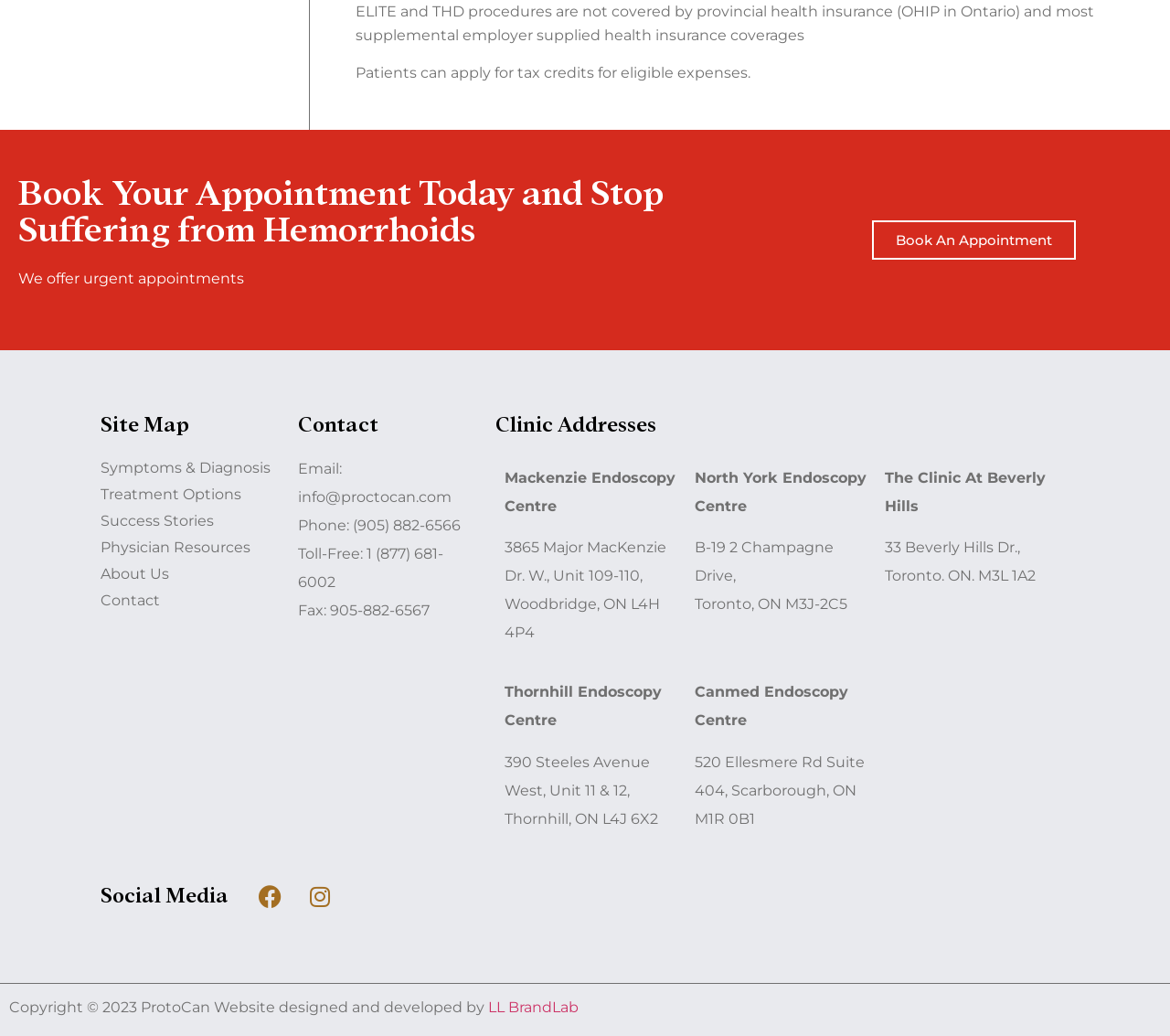Please identify the bounding box coordinates of the area that needs to be clicked to follow this instruction: "Contact us".

[0.086, 0.566, 0.239, 0.592]